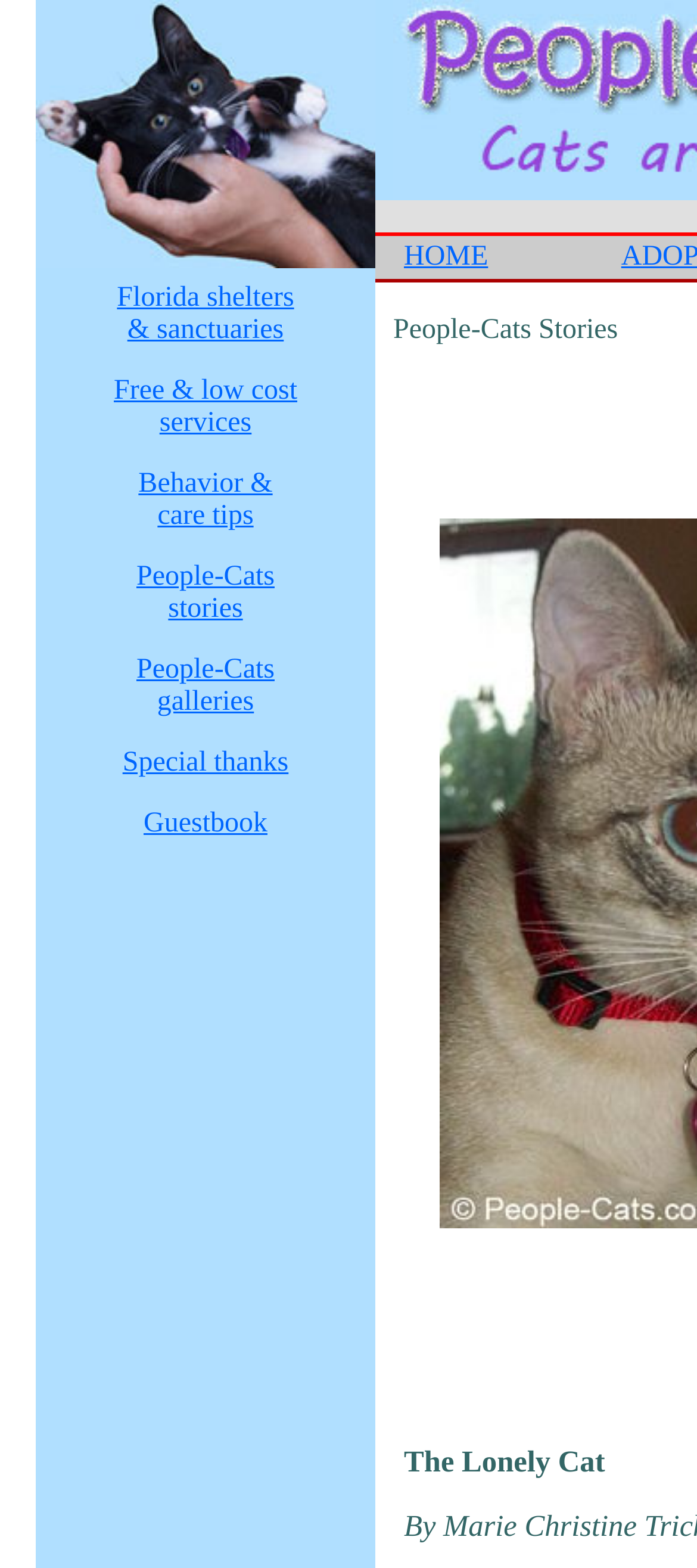Can you specify the bounding box coordinates of the area that needs to be clicked to fulfill the following instruction: "visit Florida shelters and sanctuaries"?

[0.168, 0.18, 0.422, 0.22]